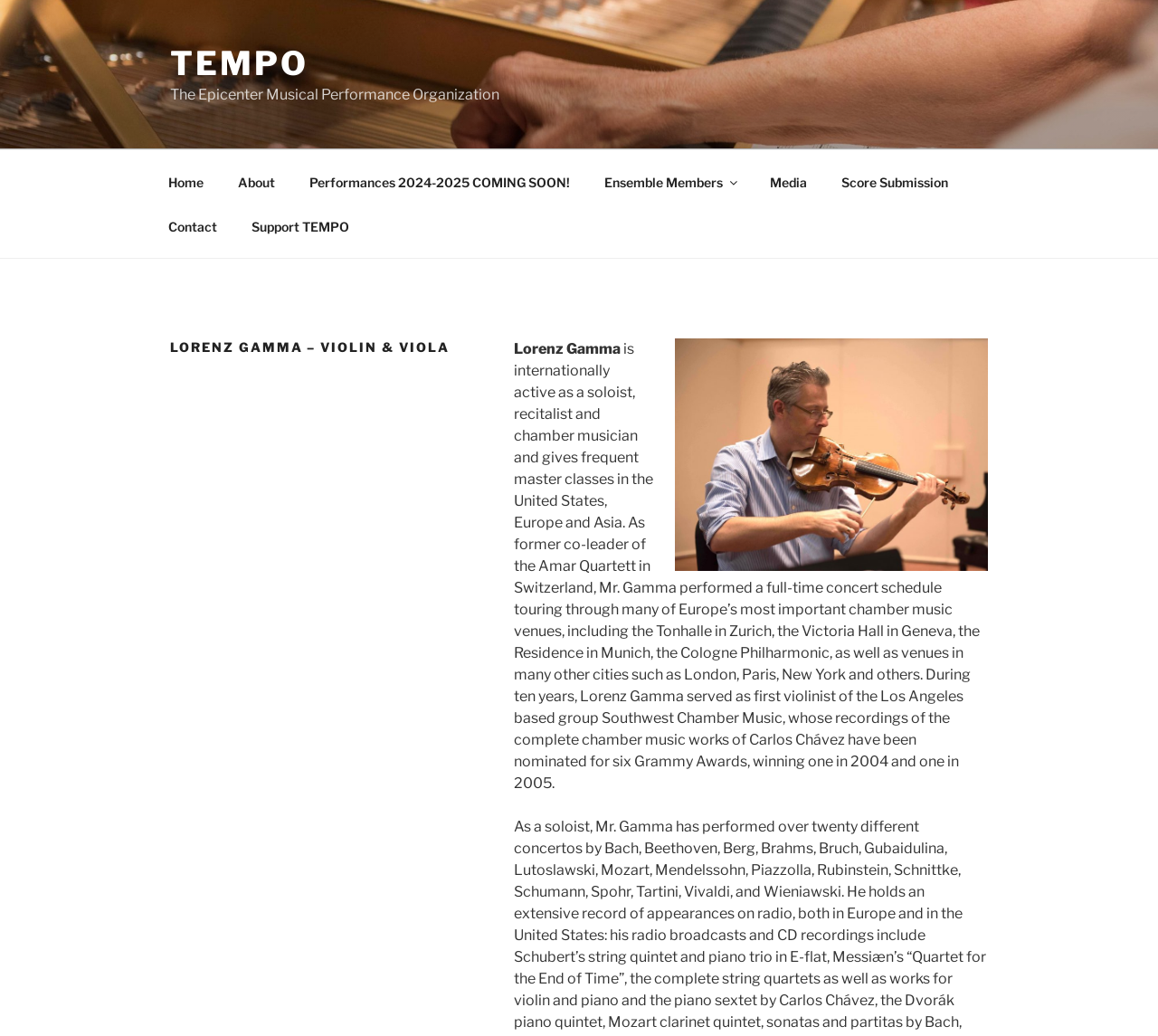Use a single word or phrase to respond to the question:
How many Grammy Awards did Southwest Chamber Music win?

2